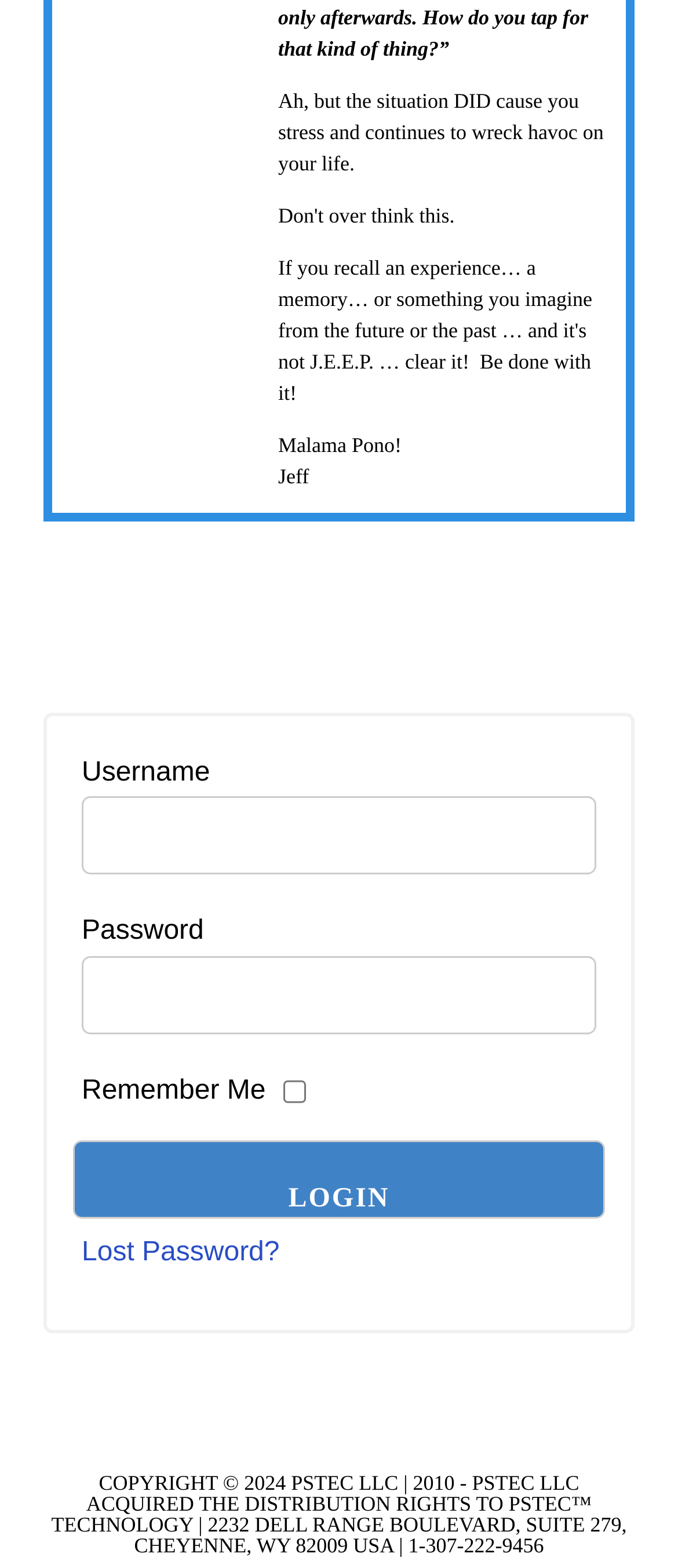Please answer the following question using a single word or phrase: 
What is the username input field label?

Username